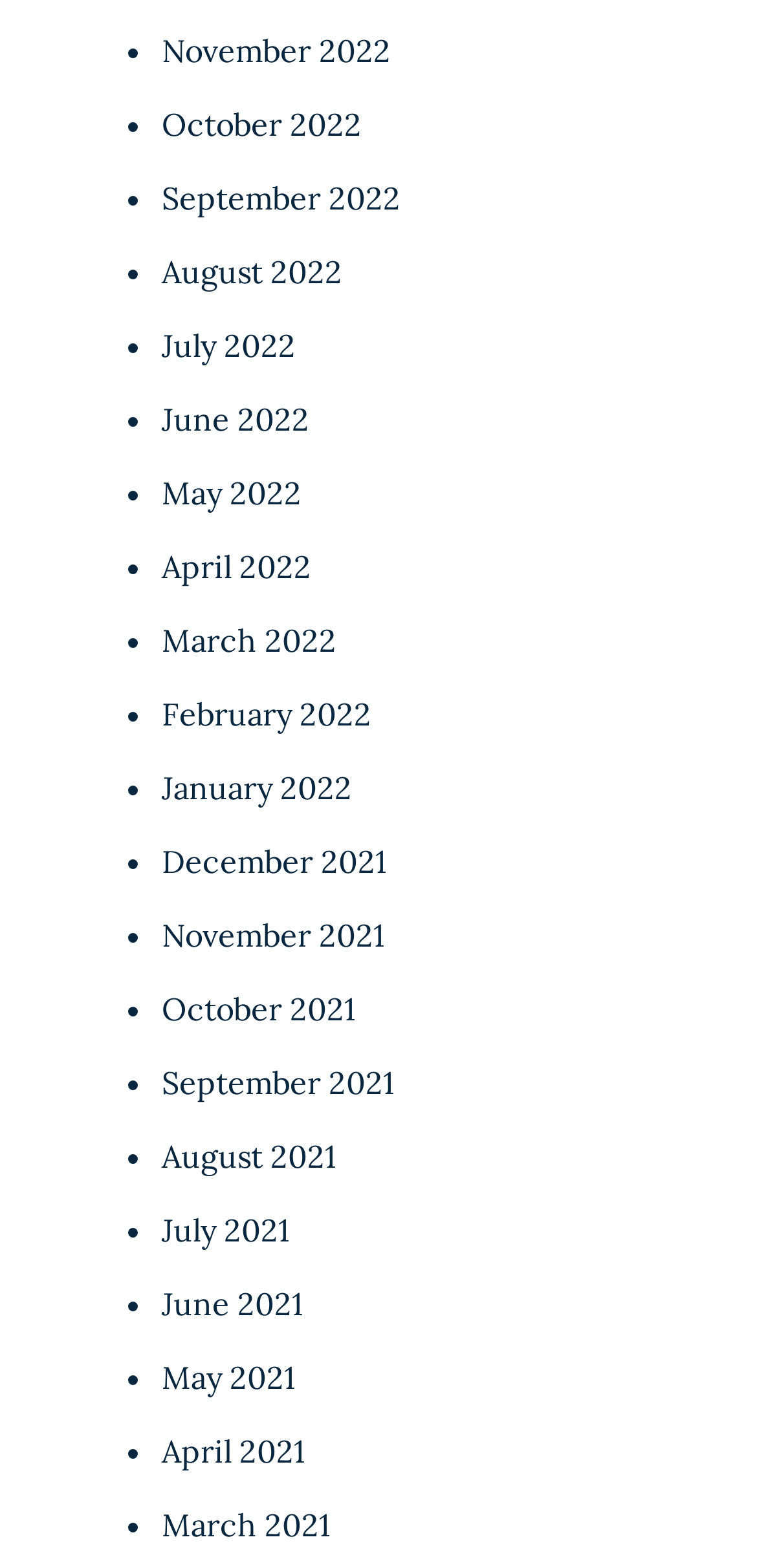Provide a one-word or short-phrase response to the question:
How many links are there on the page?

24